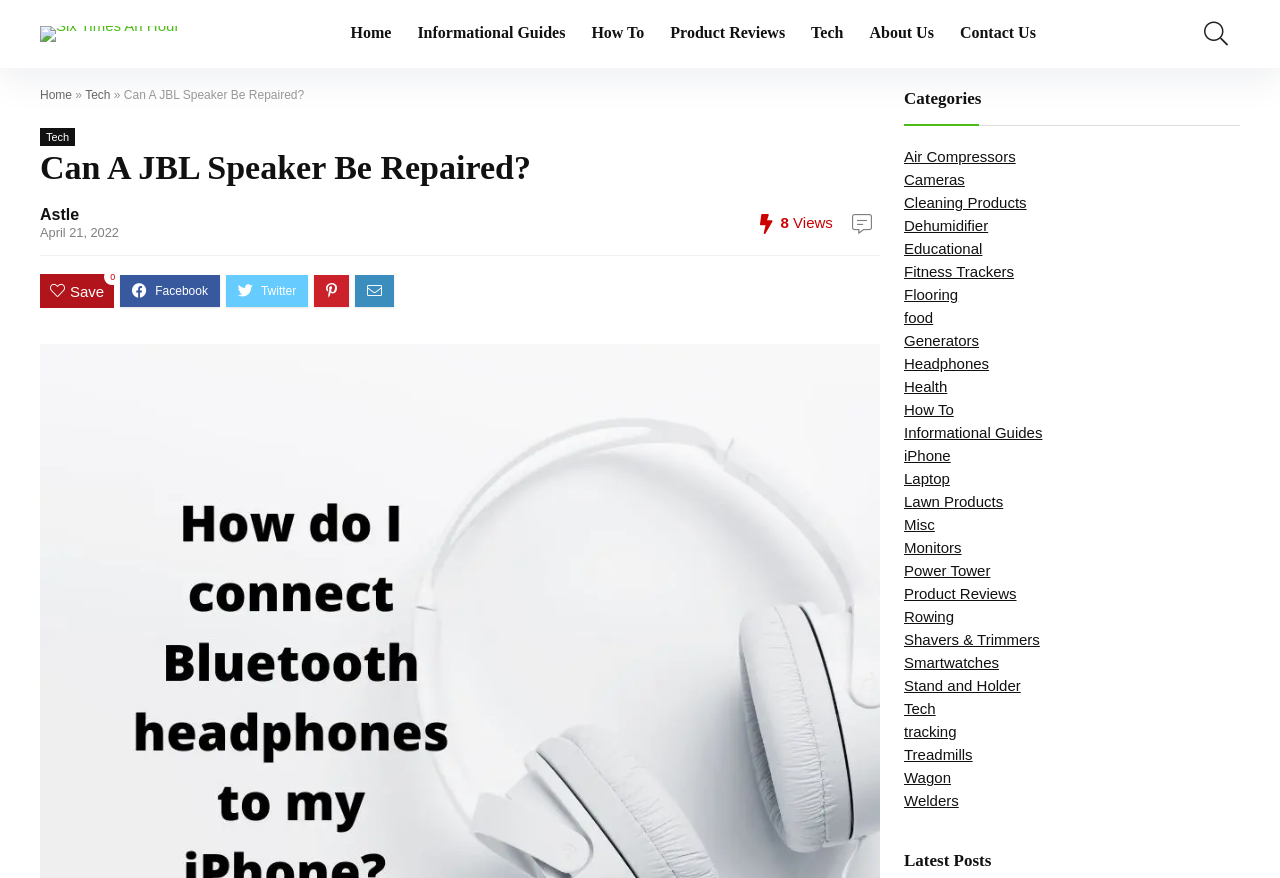Determine the bounding box coordinates of the clickable region to carry out the instruction: "Read the 'Can A JBL Speaker Be Repaired?' article".

[0.031, 0.172, 0.688, 0.211]